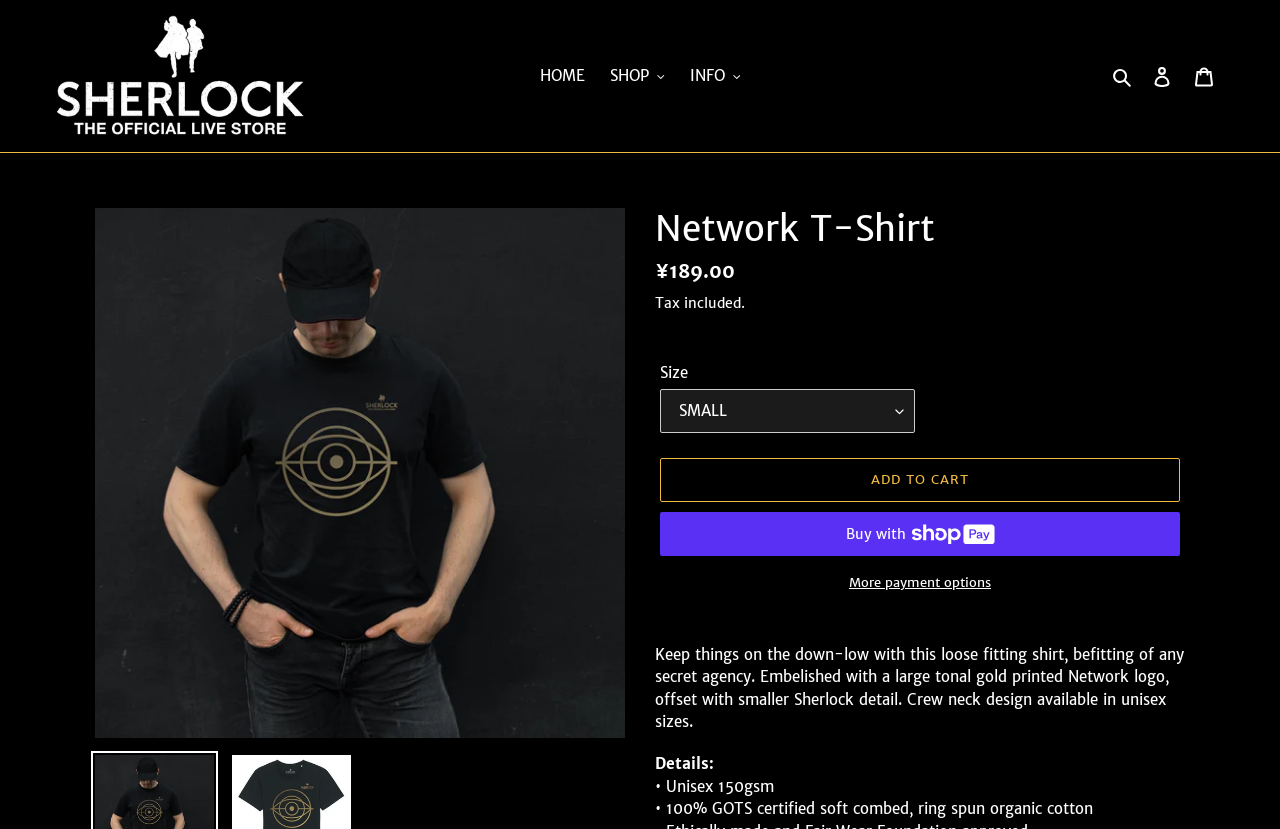Please answer the following question using a single word or phrase: 
What is the regular price of the product?

¥189.00